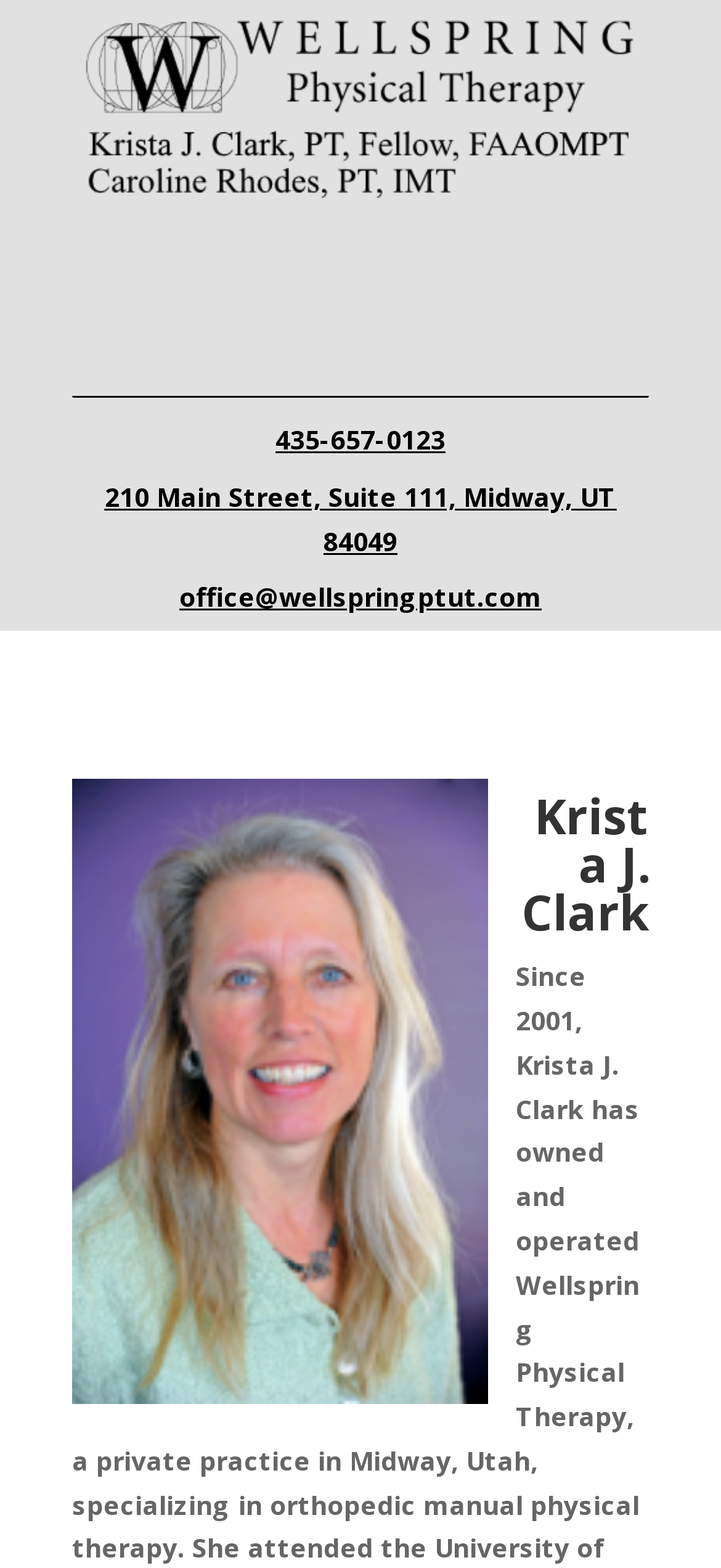What is the address of Wellspring Physical Therapy?
Based on the image, provide a one-word or brief-phrase response.

210 Main Street, Suite 111, Midway, UT 84049